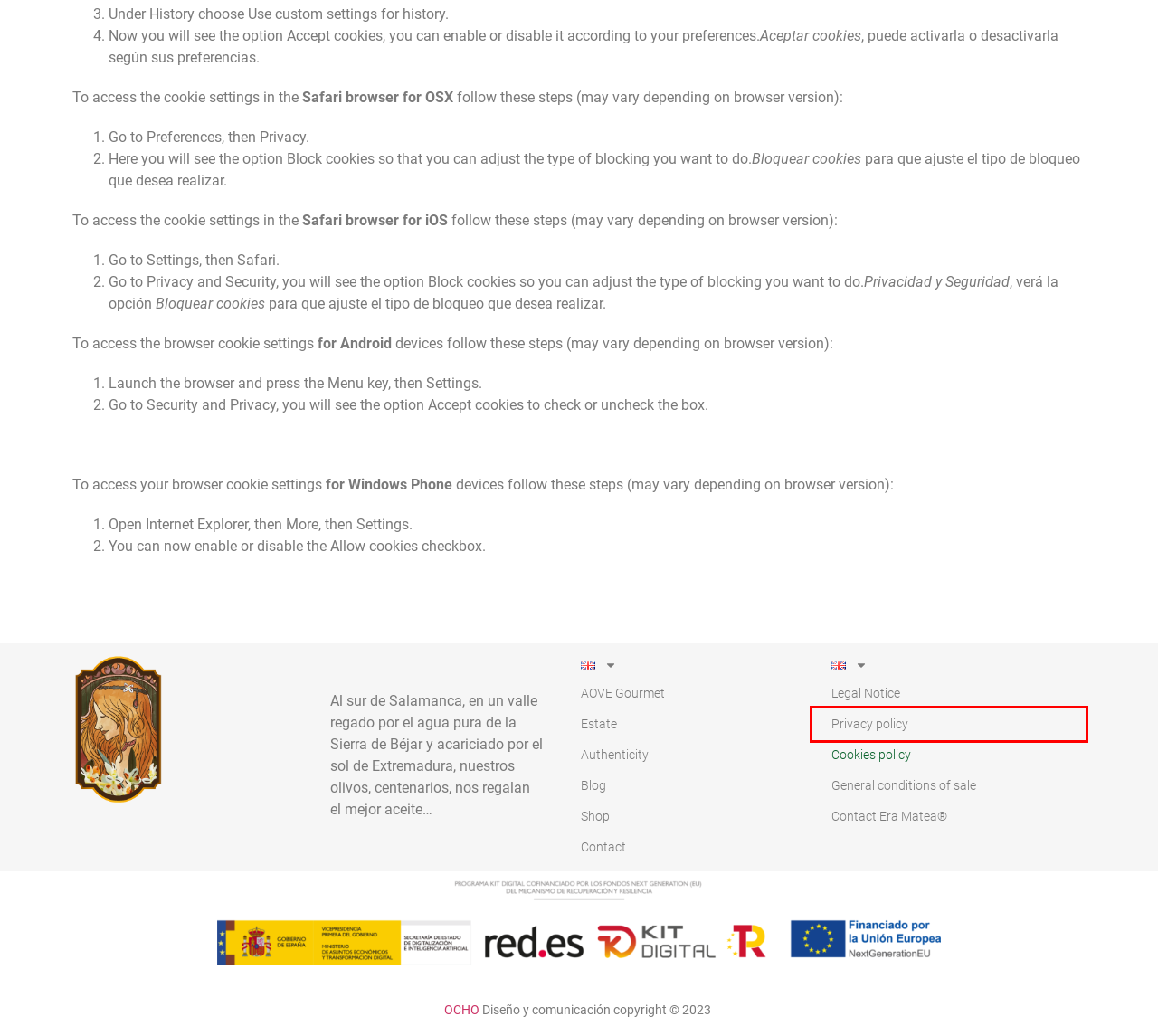You have a screenshot of a webpage where a red bounding box highlights a specific UI element. Identify the description that best matches the resulting webpage after the highlighted element is clicked. The choices are:
A. Welcome - Opera Security Team
B. Privacy policy - Era Matea
C. Chamomile oil; tradition and antiquity at Finca Era Matea.
D. General conditions of sale of Eramatea - Era Matea
E. Legal Notice - Era Matea
F. Borrar cookies | Ayuda de Firefox
G. Inicio - OCHO
H. Mi cuenta - Era Matea

B